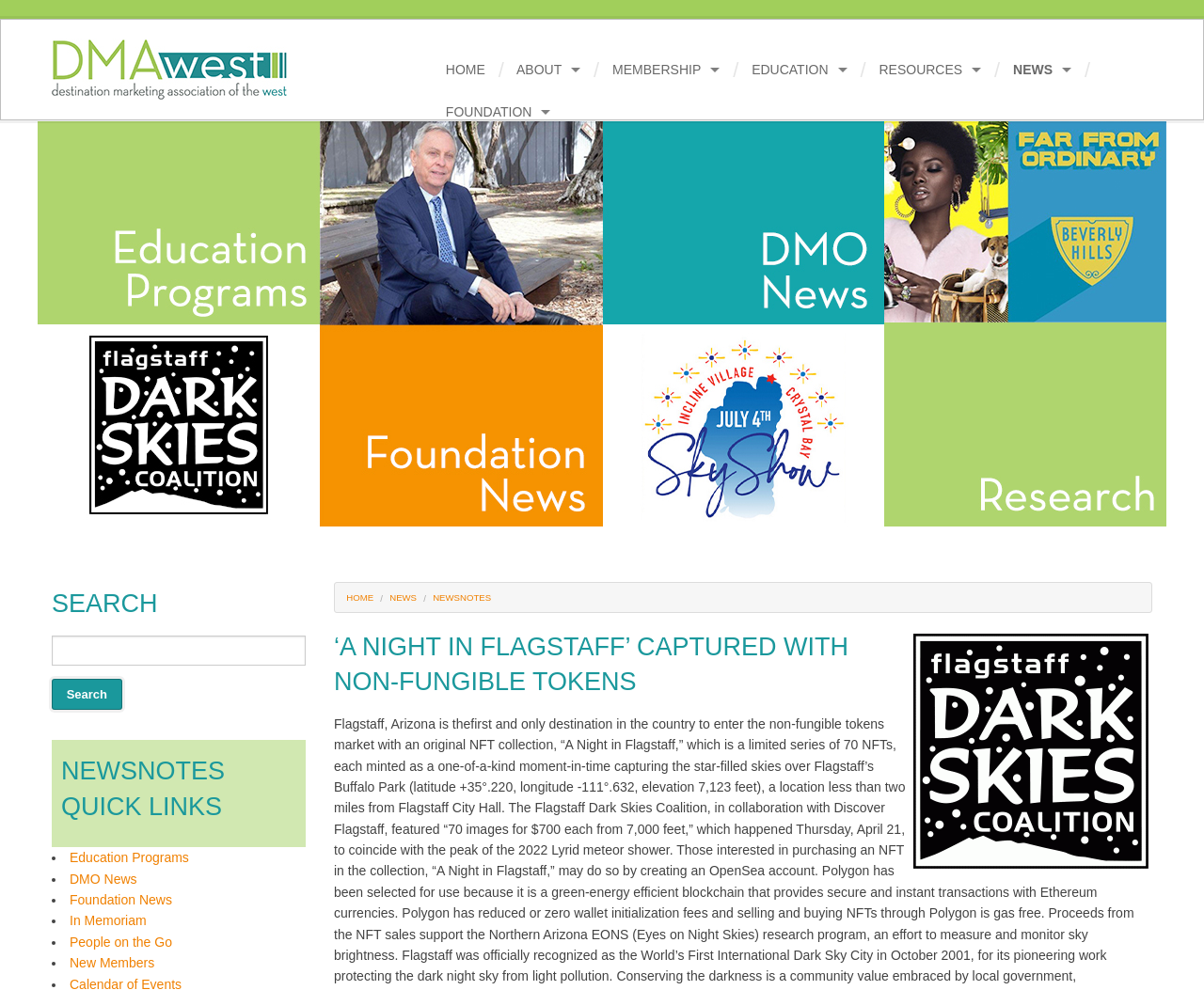Can you find the bounding box coordinates for the element that needs to be clicked to execute this instruction: "read education programs"? The coordinates should be given as four float numbers between 0 and 1, i.e., [left, top, right, bottom].

[0.058, 0.859, 0.157, 0.874]